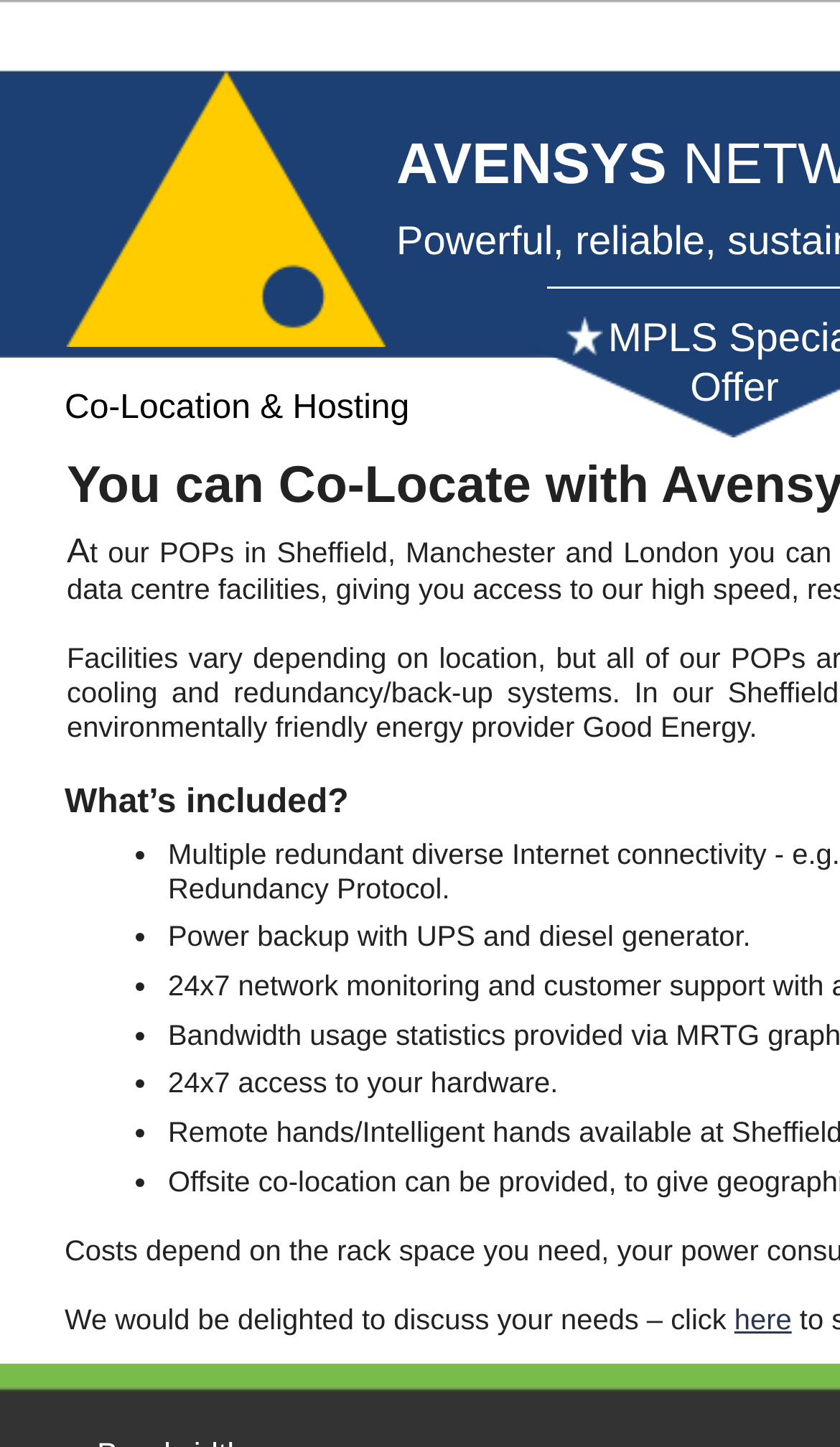Answer the question with a brief word or phrase:
Is there an offer mentioned on the webpage?

Yes